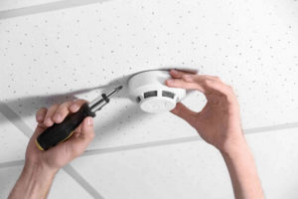Provide a one-word or short-phrase response to the question:
What is the purpose of having properly functioning fire alarms?

Timely alerts during emergencies